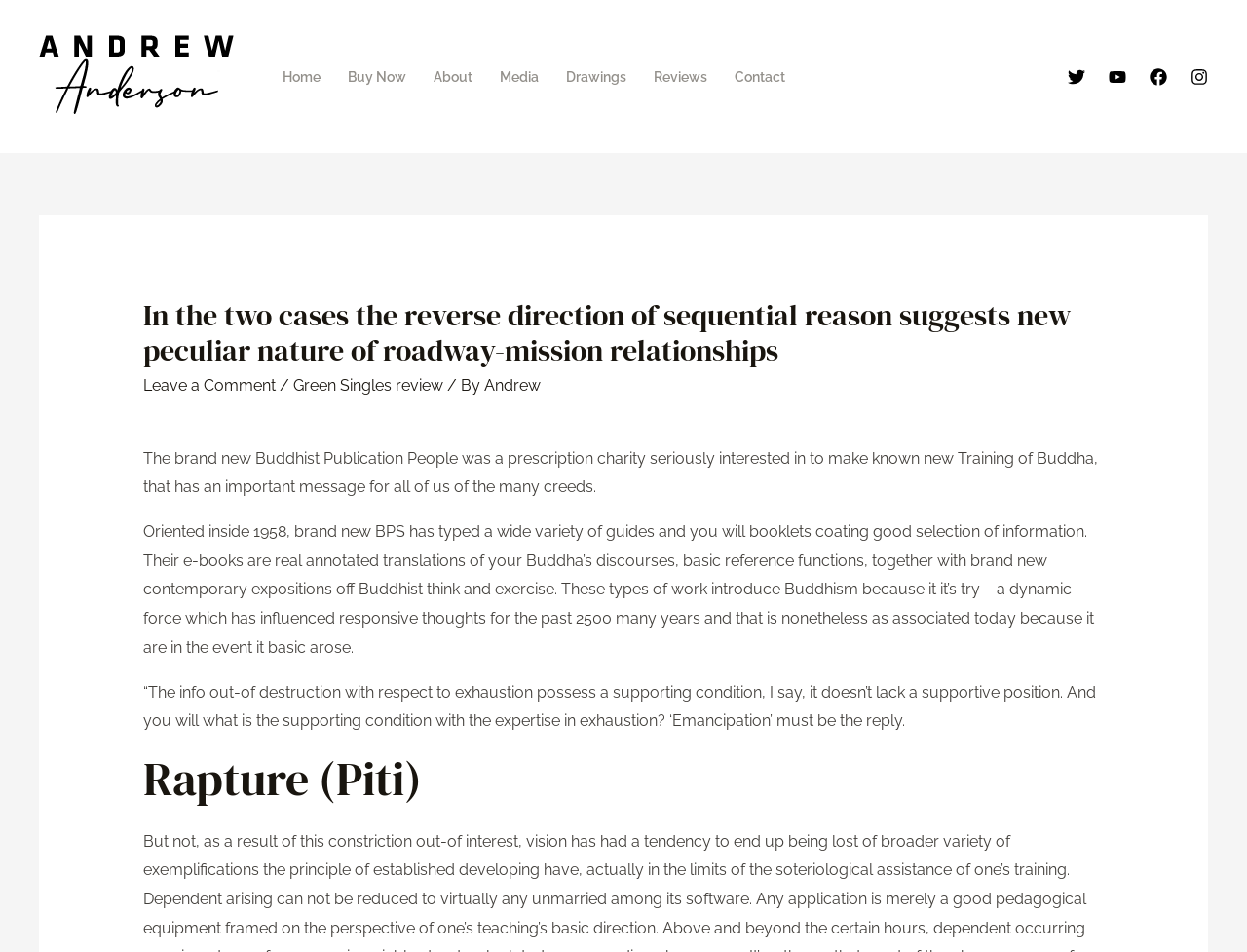Can you find the bounding box coordinates for the element to click on to achieve the instruction: "Click on the 'About' link"?

[0.337, 0.045, 0.39, 0.116]